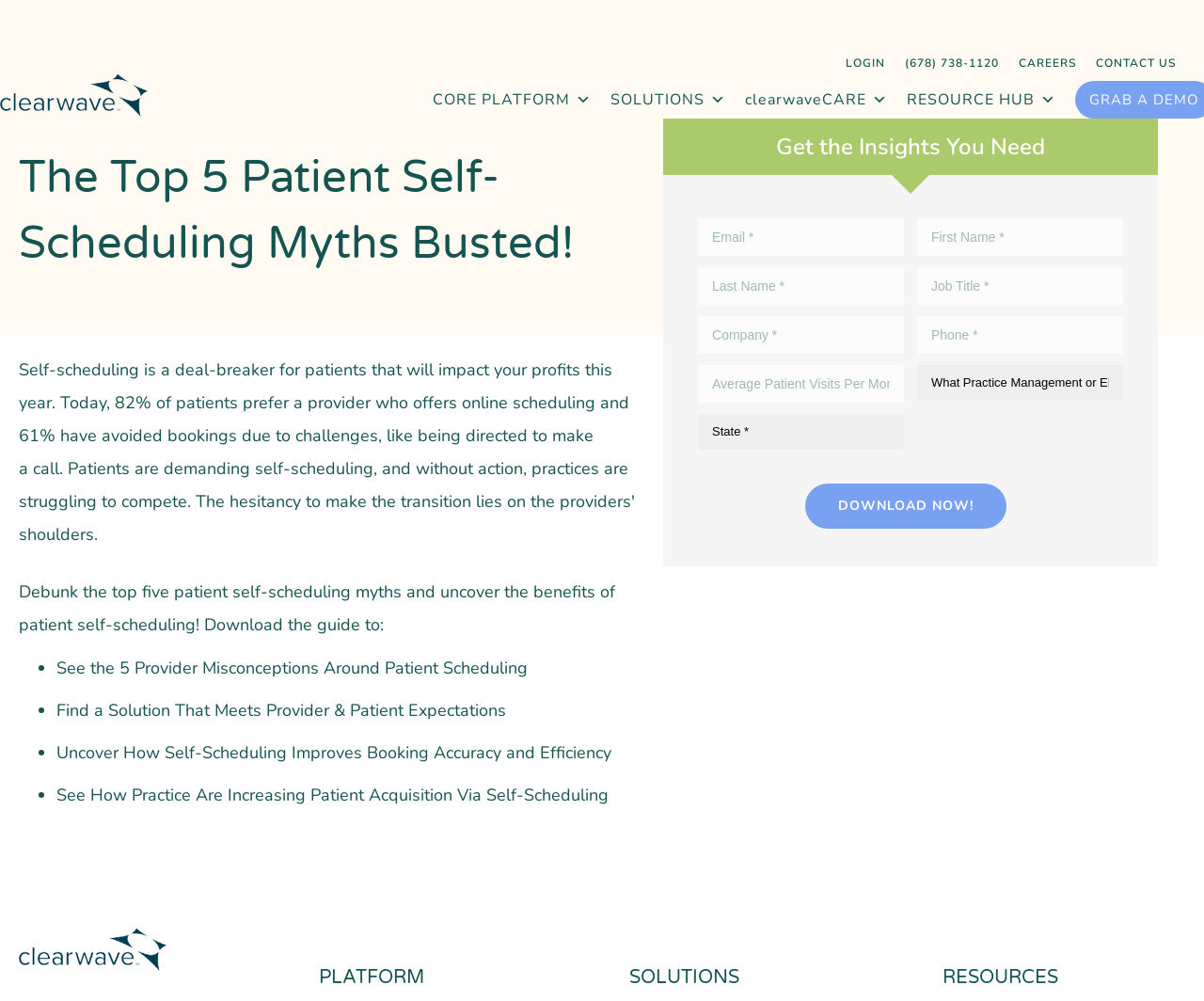Using the given element description, provide the bounding box coordinates (top-left x, top-left y, bottom-right x, bottom-right y) for the corresponding UI element in the screenshot: aria-label="Phone *" name="854243_305399pi_854243_305399" placeholder="Phone *"

[0.762, 0.316, 0.933, 0.353]